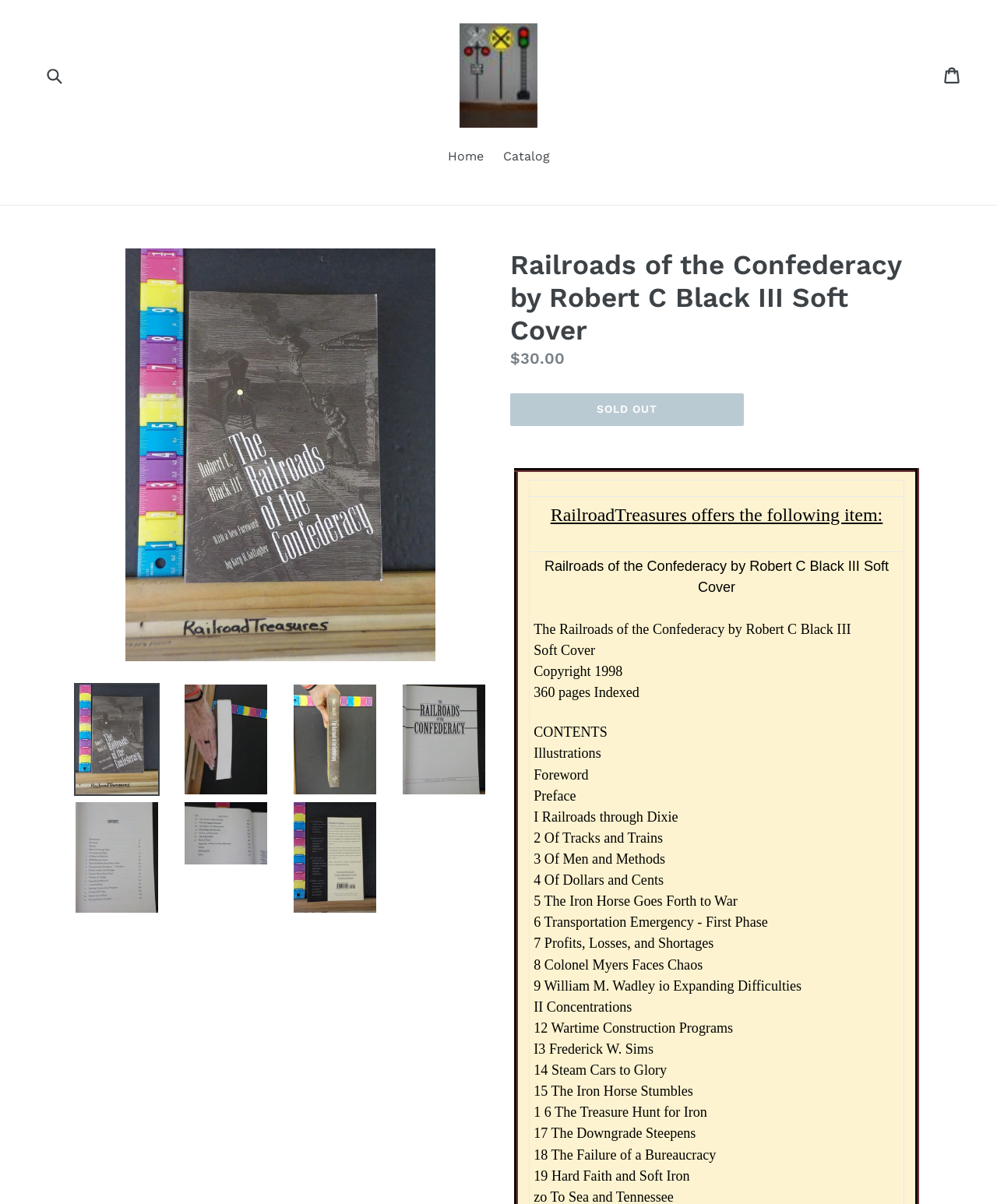What is the website name?
Observe the image and answer the question with a one-word or short phrase response.

RailroadTreasures